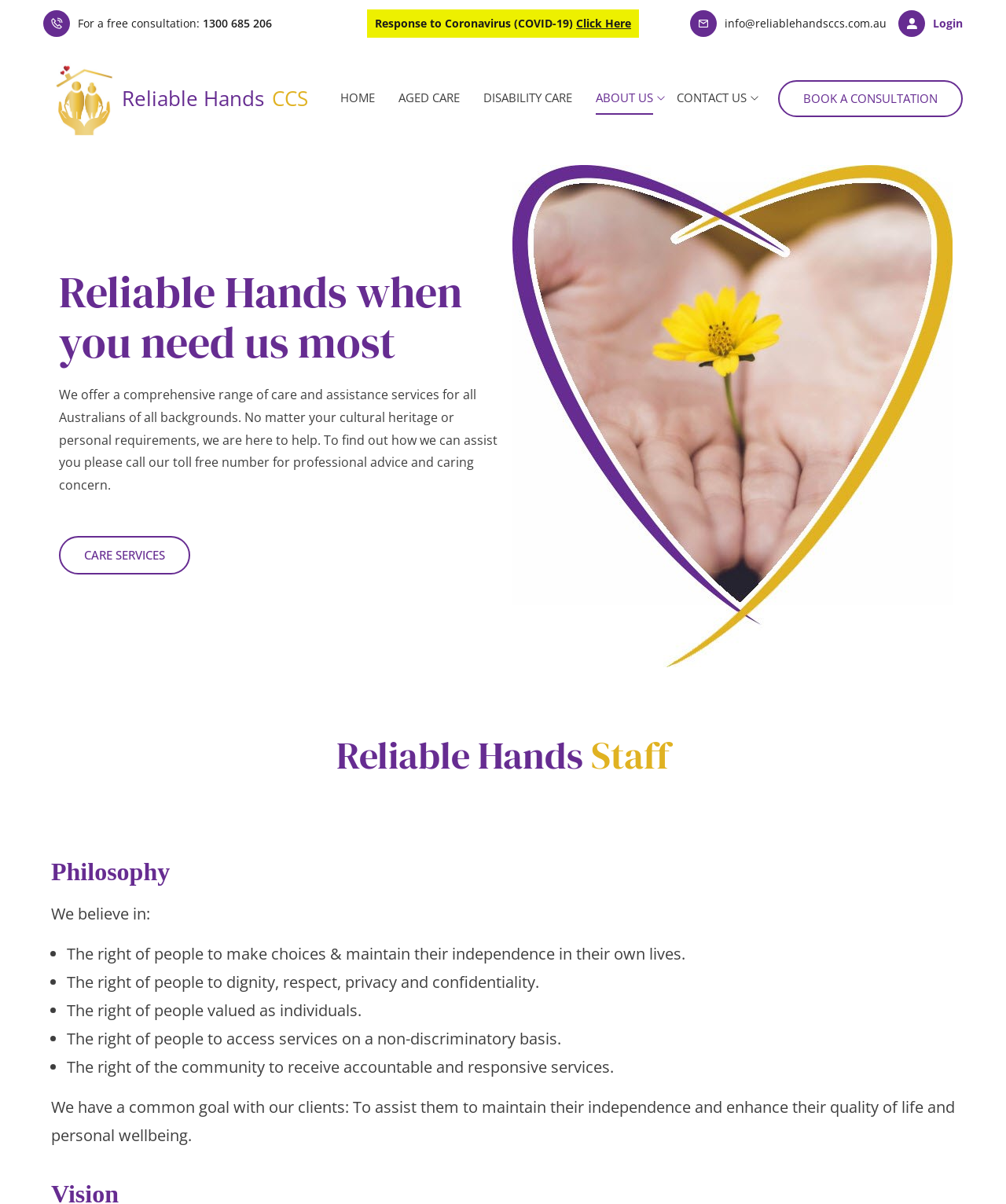Identify the bounding box coordinates for the element you need to click to achieve the following task: "Book a consultation". The coordinates must be four float values ranging from 0 to 1, formatted as [left, top, right, bottom].

[0.773, 0.066, 0.957, 0.097]